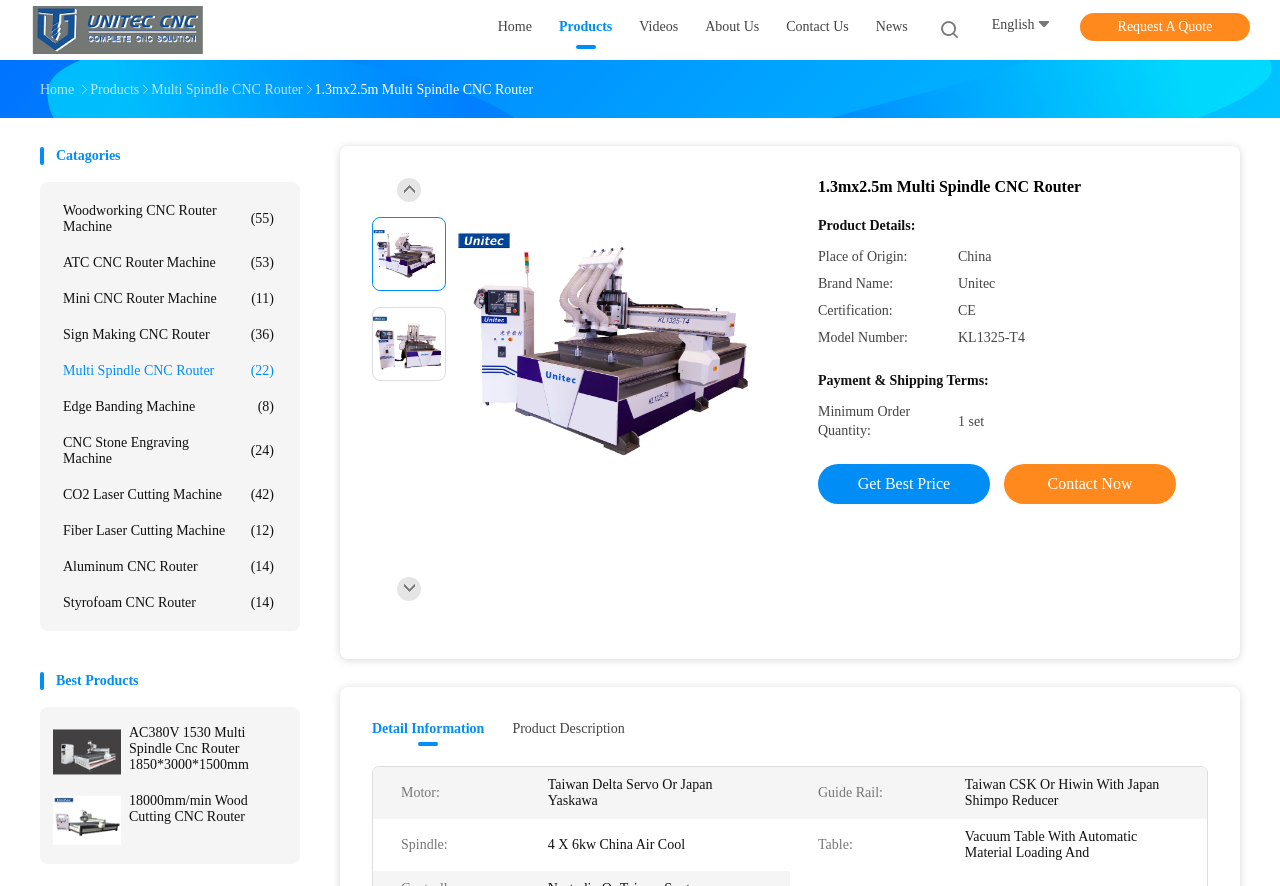Using the given description, provide the bounding box coordinates formatted as (top-left x, top-left y, bottom-right x, bottom-right y), with all values being floating point numbers between 0 and 1. Description: Products

[0.07, 0.093, 0.109, 0.109]